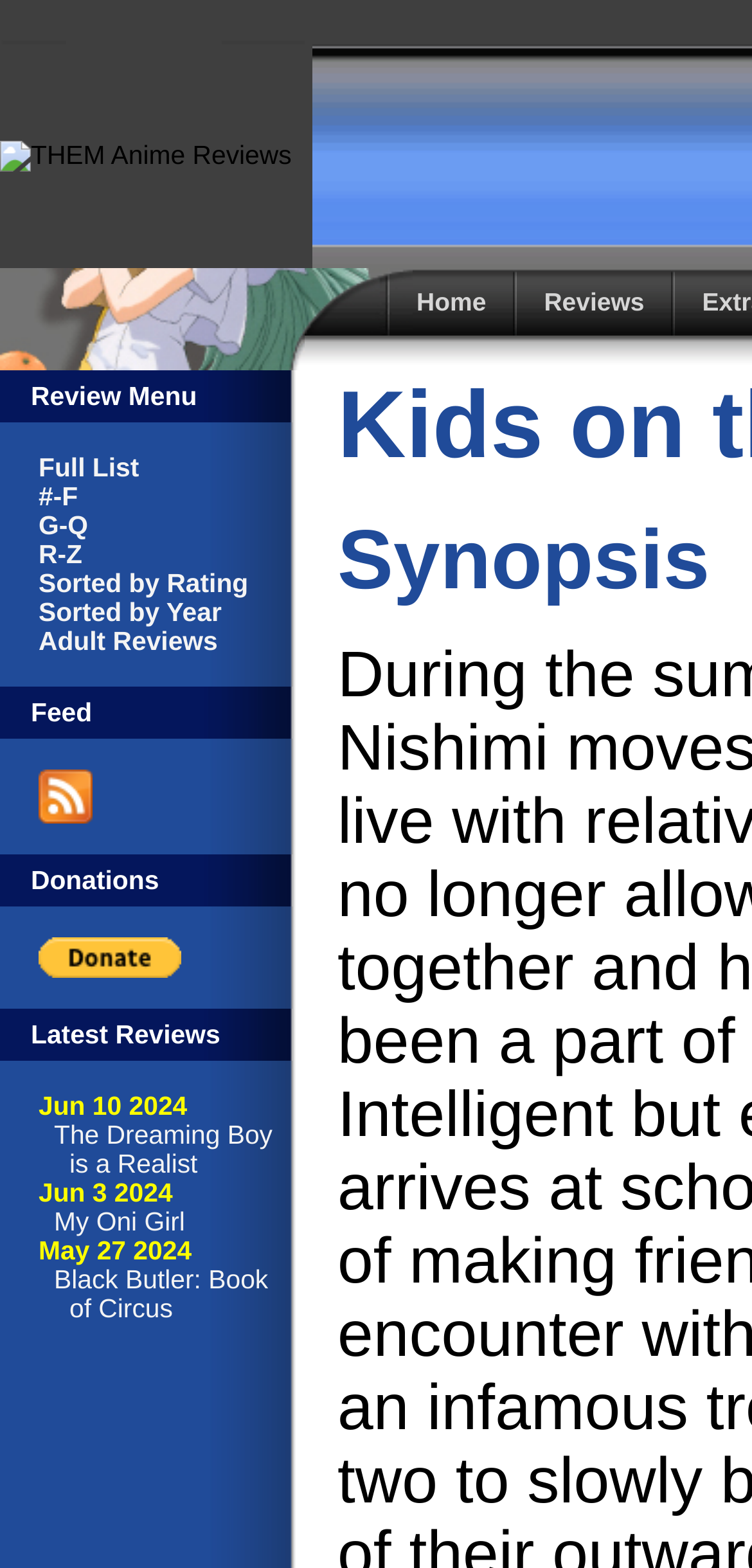Please find the bounding box coordinates of the element that you should click to achieve the following instruction: "Click on the Home link". The coordinates should be presented as four float numbers between 0 and 1: [left, top, right, bottom].

[0.549, 0.171, 0.682, 0.214]